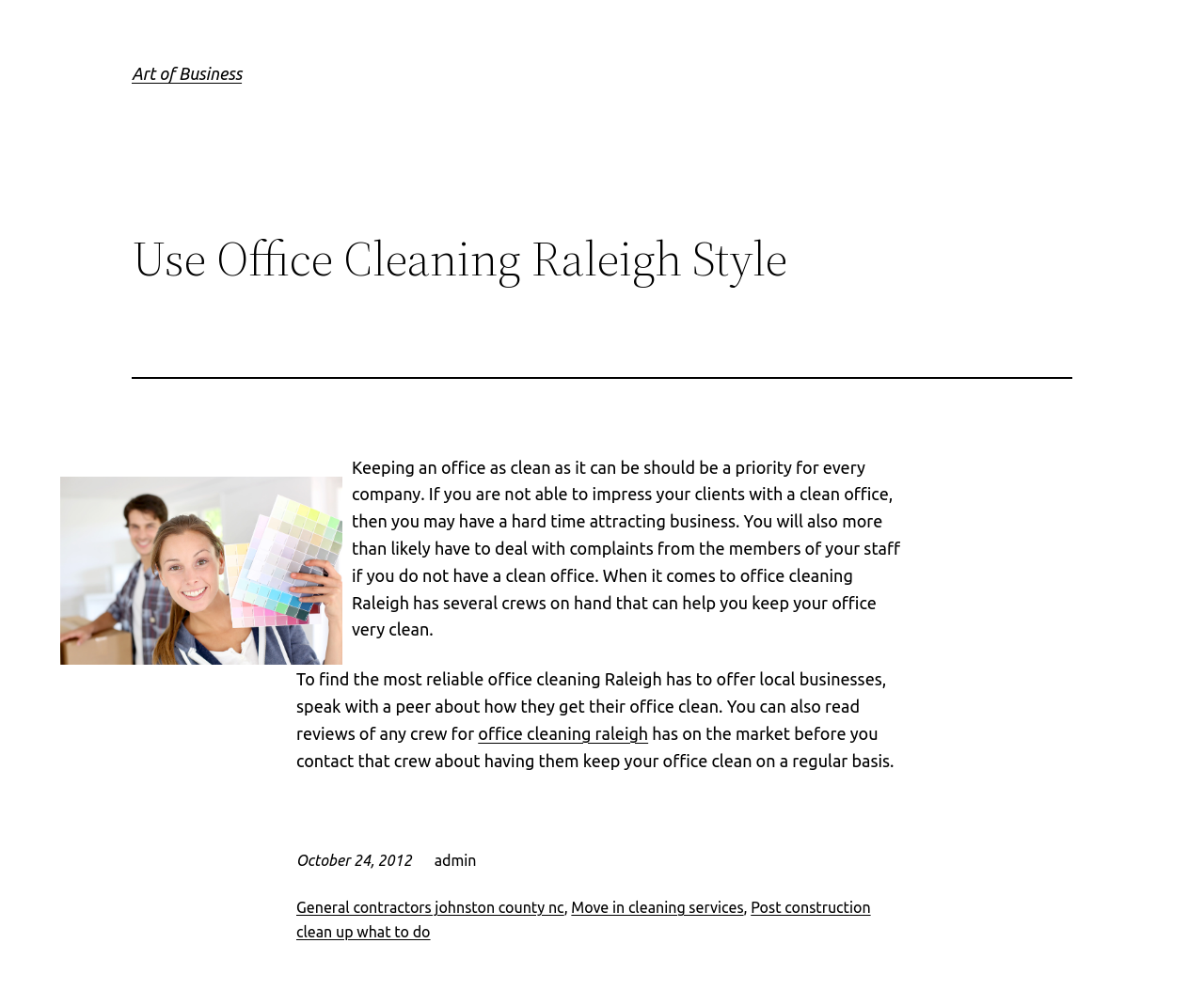How can you find reliable office cleaning services?
From the image, respond with a single word or phrase.

Ask peers or read reviews